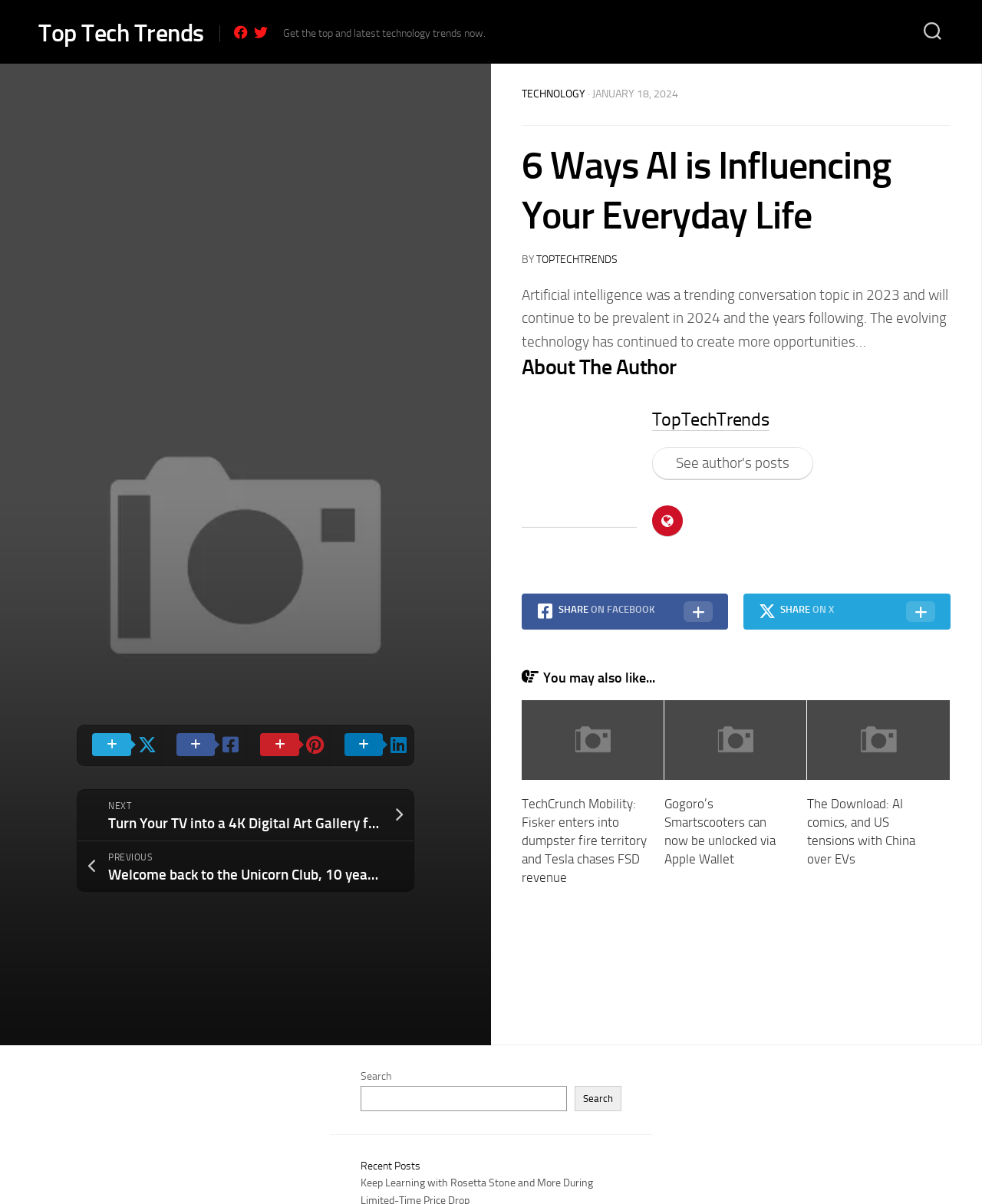Determine the bounding box coordinates of the clickable region to carry out the instruction: "Click on the 'Top Tech Trends' link".

[0.039, 0.008, 0.207, 0.046]